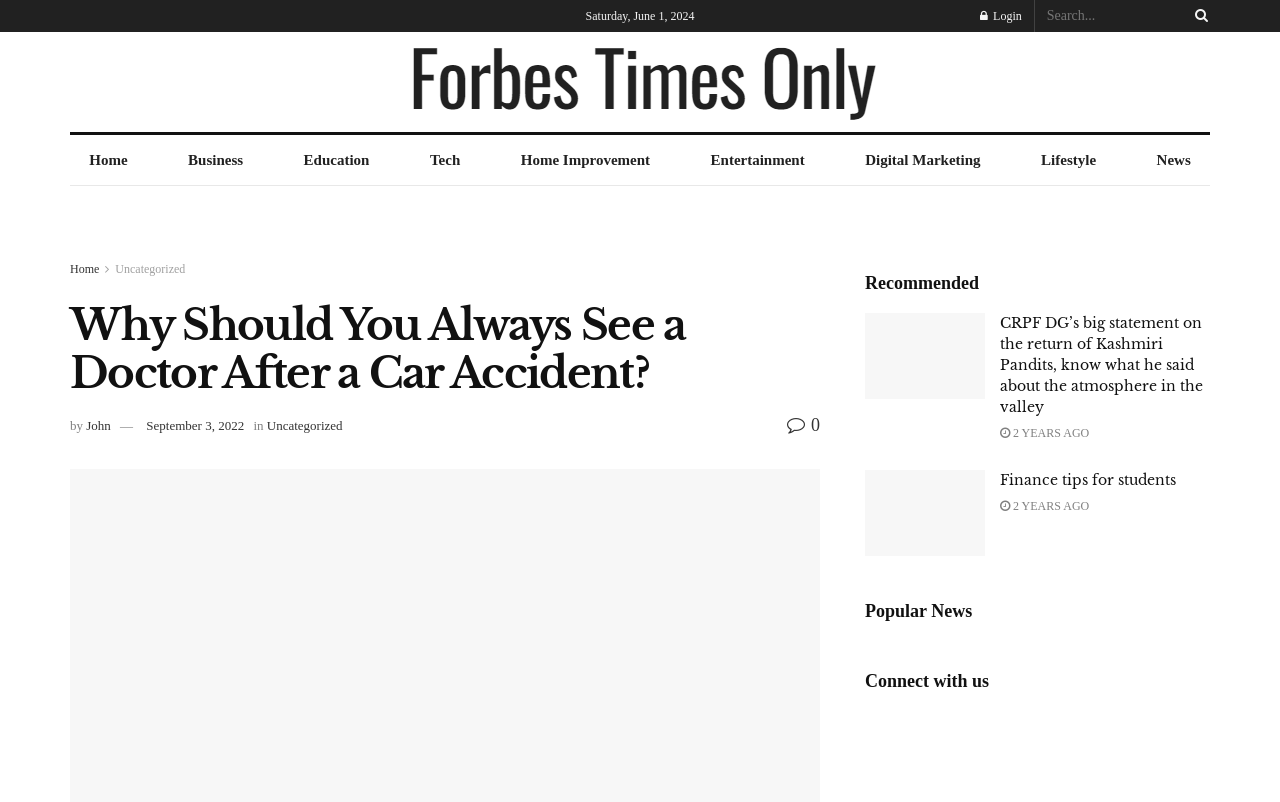Show the bounding box coordinates for the HTML element as described: "Finance tips for students".

[0.781, 0.587, 0.919, 0.609]